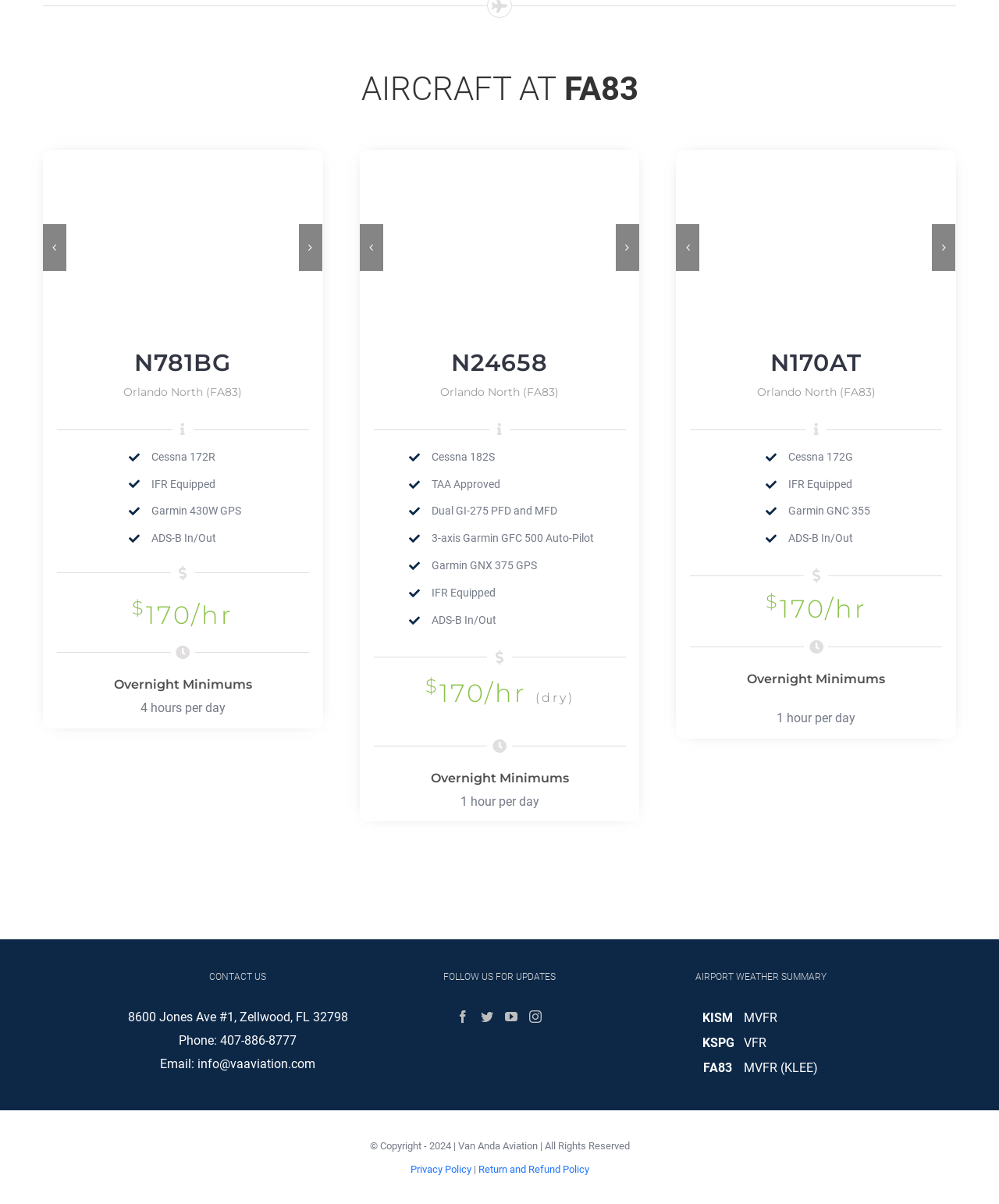Please locate the bounding box coordinates of the element that needs to be clicked to achieve the following instruction: "View the 'N781BG' image". The coordinates should be four float numbers between 0 and 1, i.e., [left, top, right, bottom].

[0.333, 0.125, 0.612, 0.279]